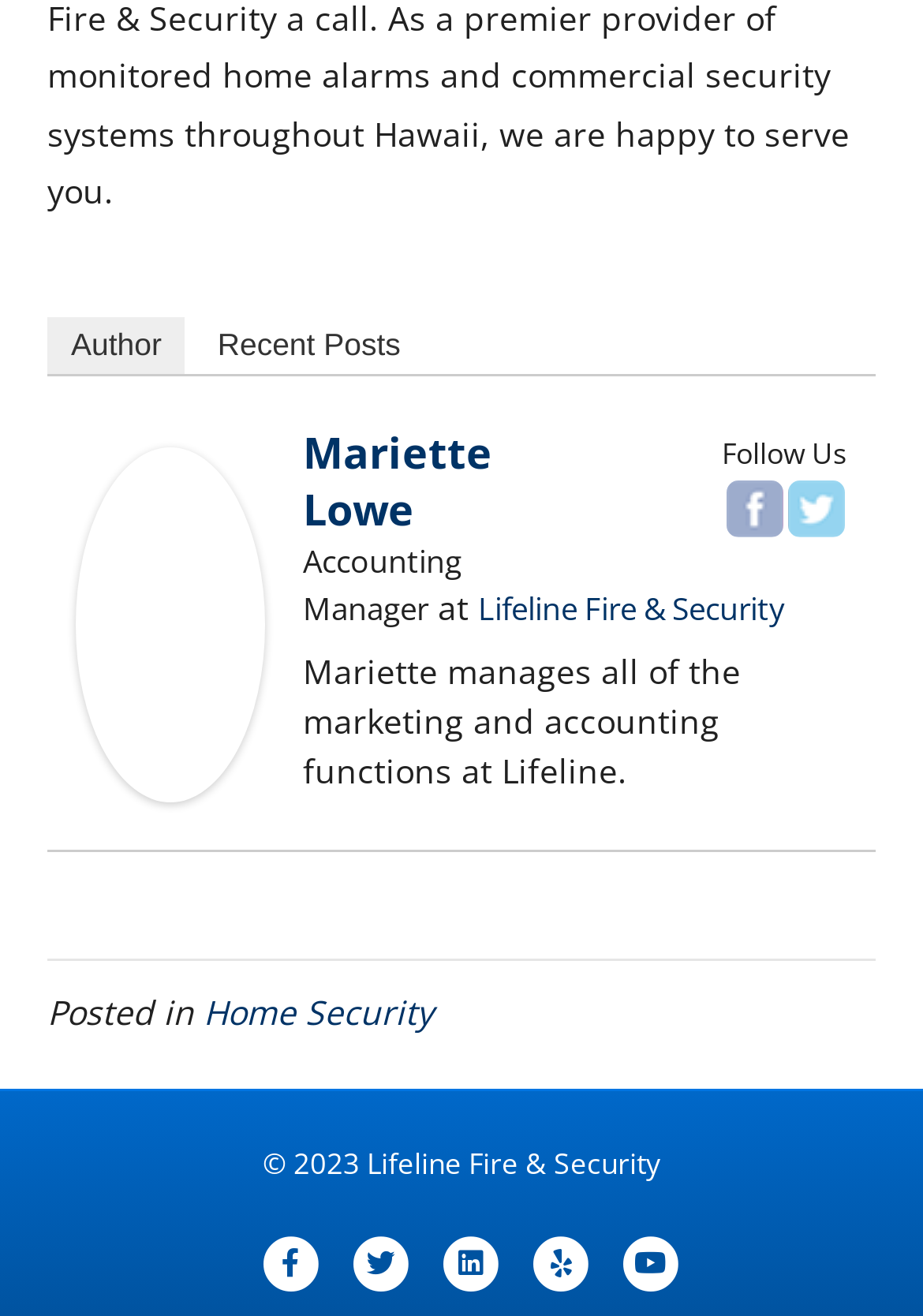What is Mariette Lowe's job title?
Please provide a comprehensive answer based on the contents of the image.

I found the answer by looking at the text 'Accounting Manager' which is located near the name 'Mariette Lowe' and the company 'Lifeline Fire & Security', indicating that Mariette Lowe is an Accounting Manager at Lifeline Fire & Security.